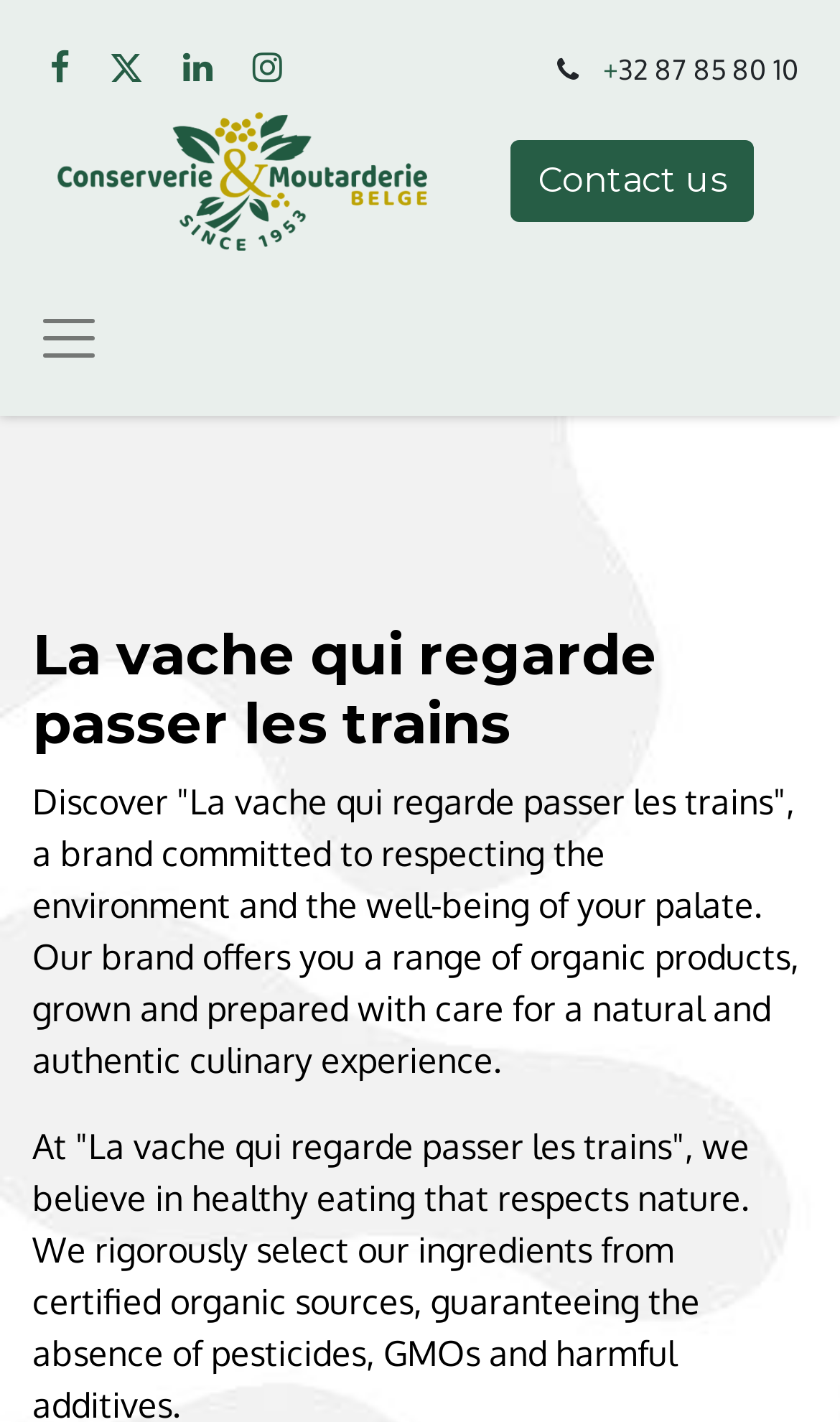Provide the bounding box coordinates, formatted as (top-left x, top-left y, bottom-right x, bottom-right y), with all values being floating point numbers between 0 and 1. Identify the bounding box of the UI element that matches the description: Contact us

[0.608, 0.098, 0.897, 0.156]